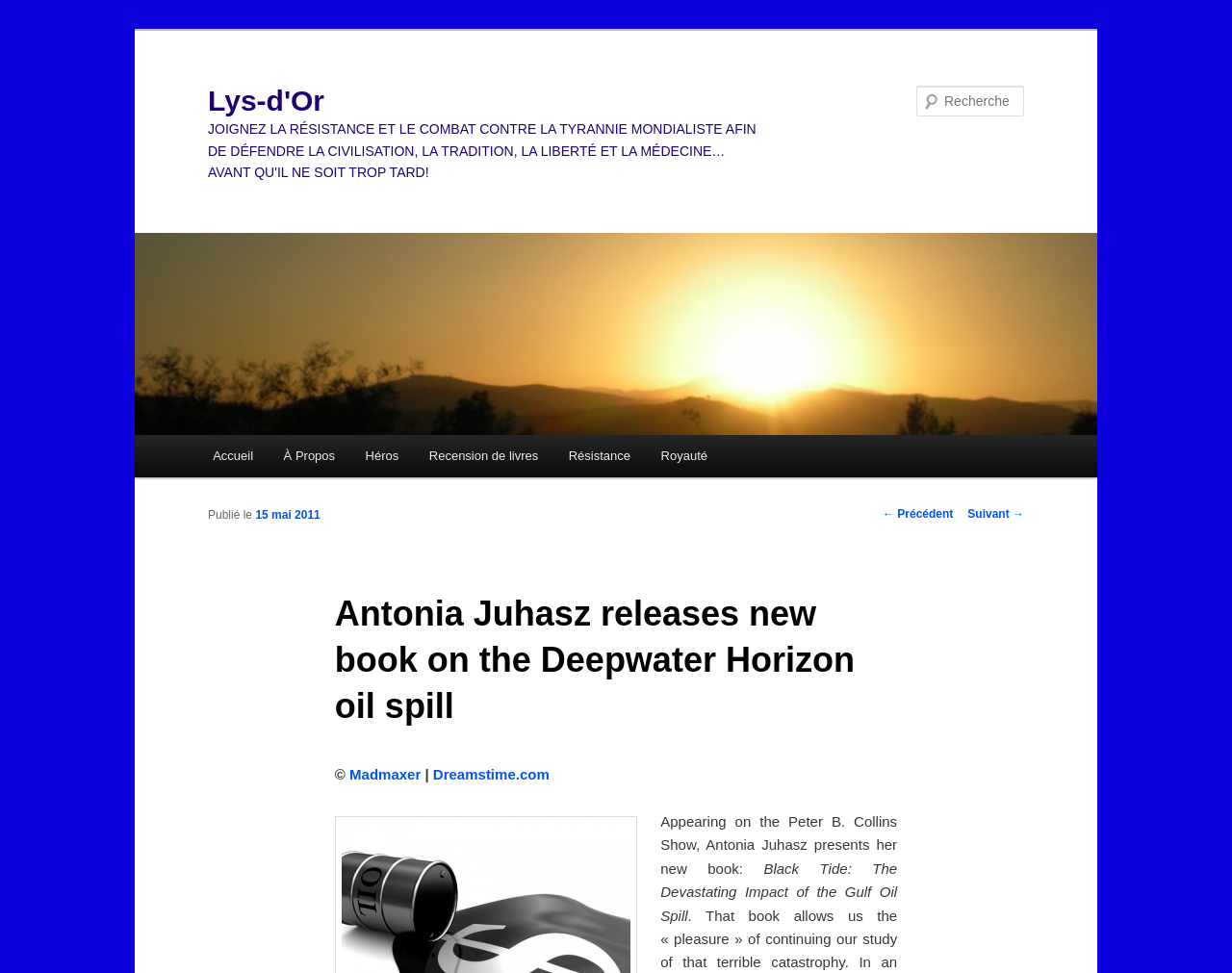Please study the image and answer the question comprehensively:
What is the date of publication of the book?

I found the answer by looking at the text content of the webpage, specifically the sentence 'Publié le 15 mai 2011'.